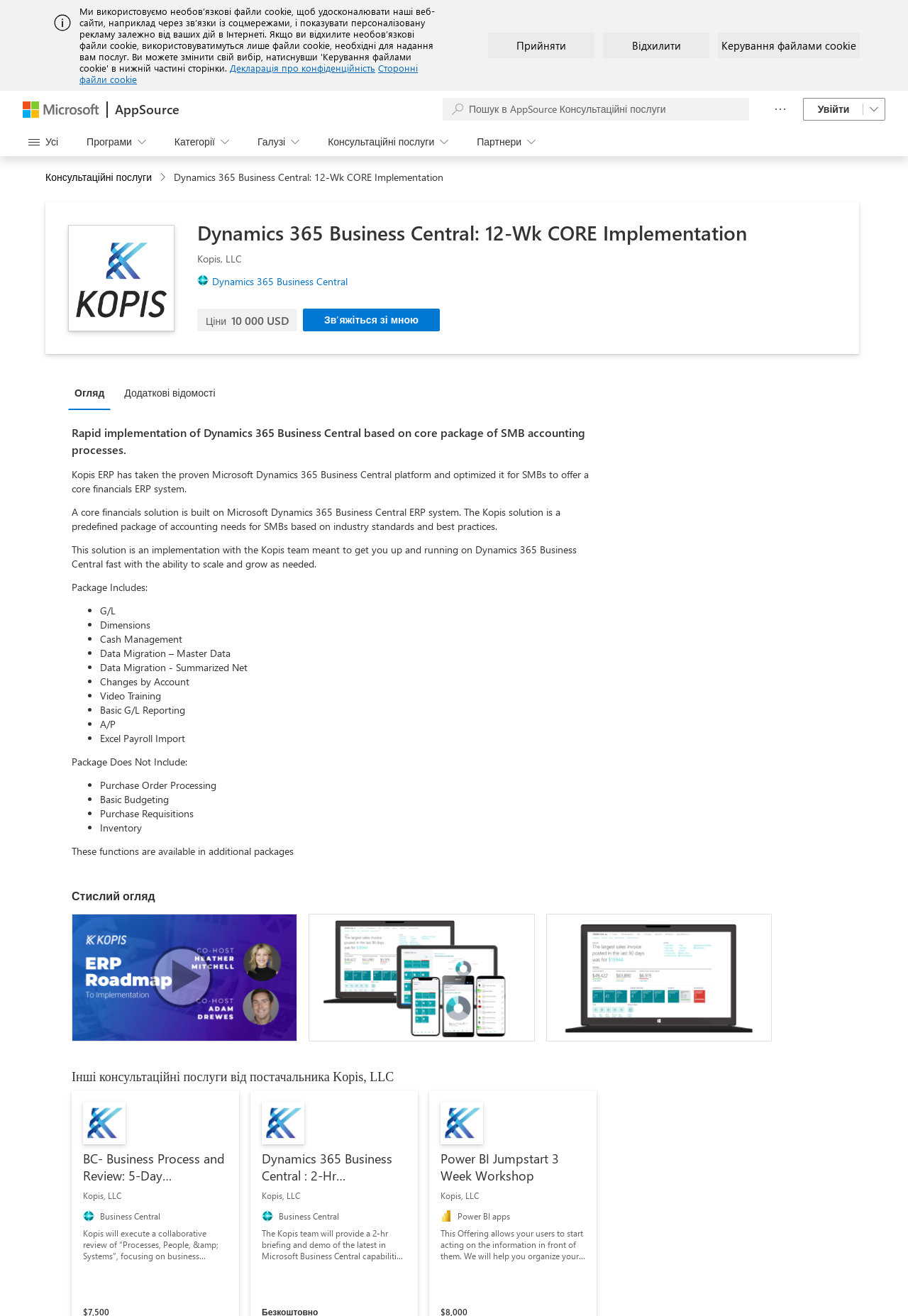What is the name of the ERP system?
From the image, provide a succinct answer in one word or a short phrase.

Dynamics 365 Business Central